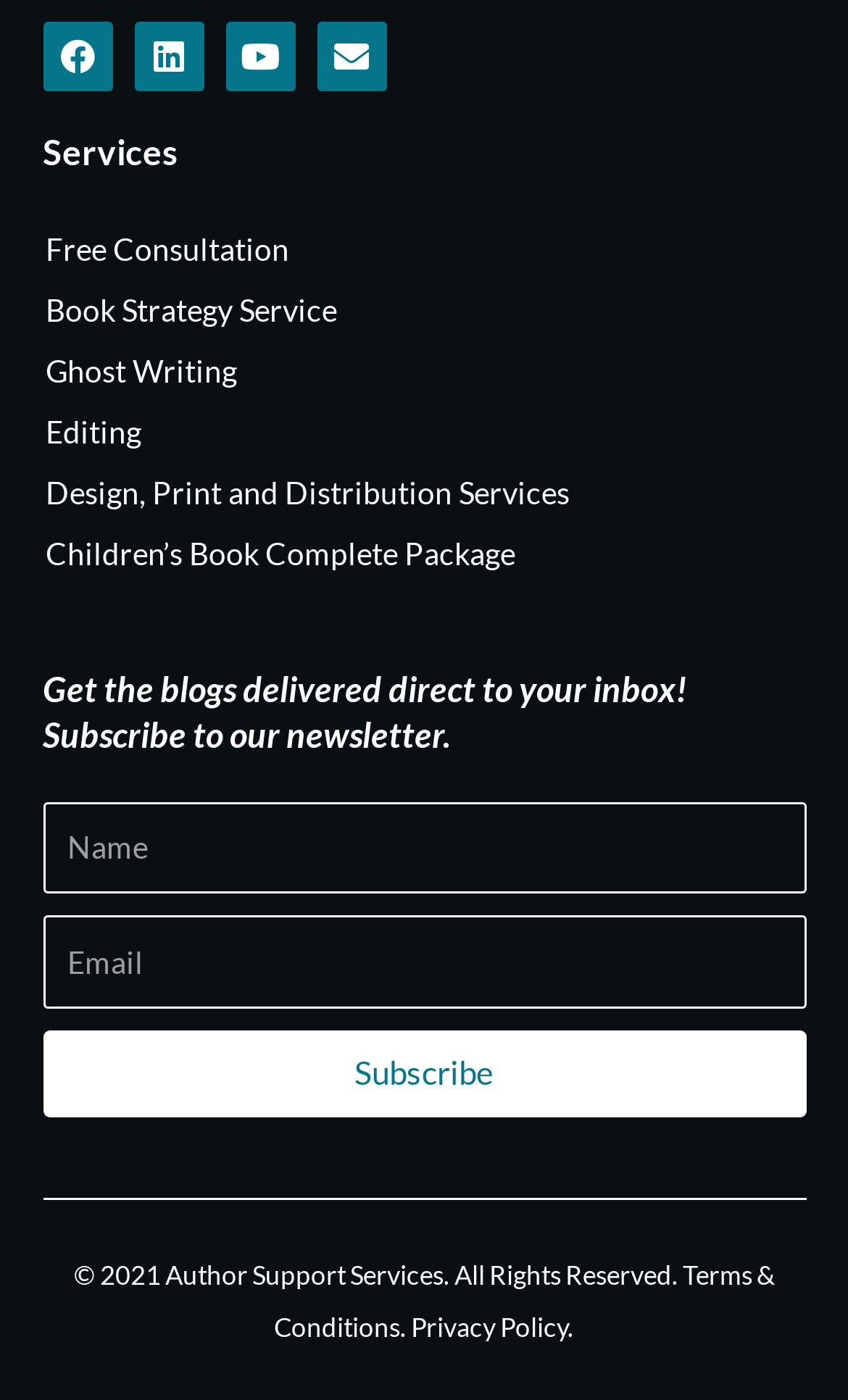What is the last service offered?
Using the visual information, answer the question in a single word or phrase.

Children’s Book Complete Package